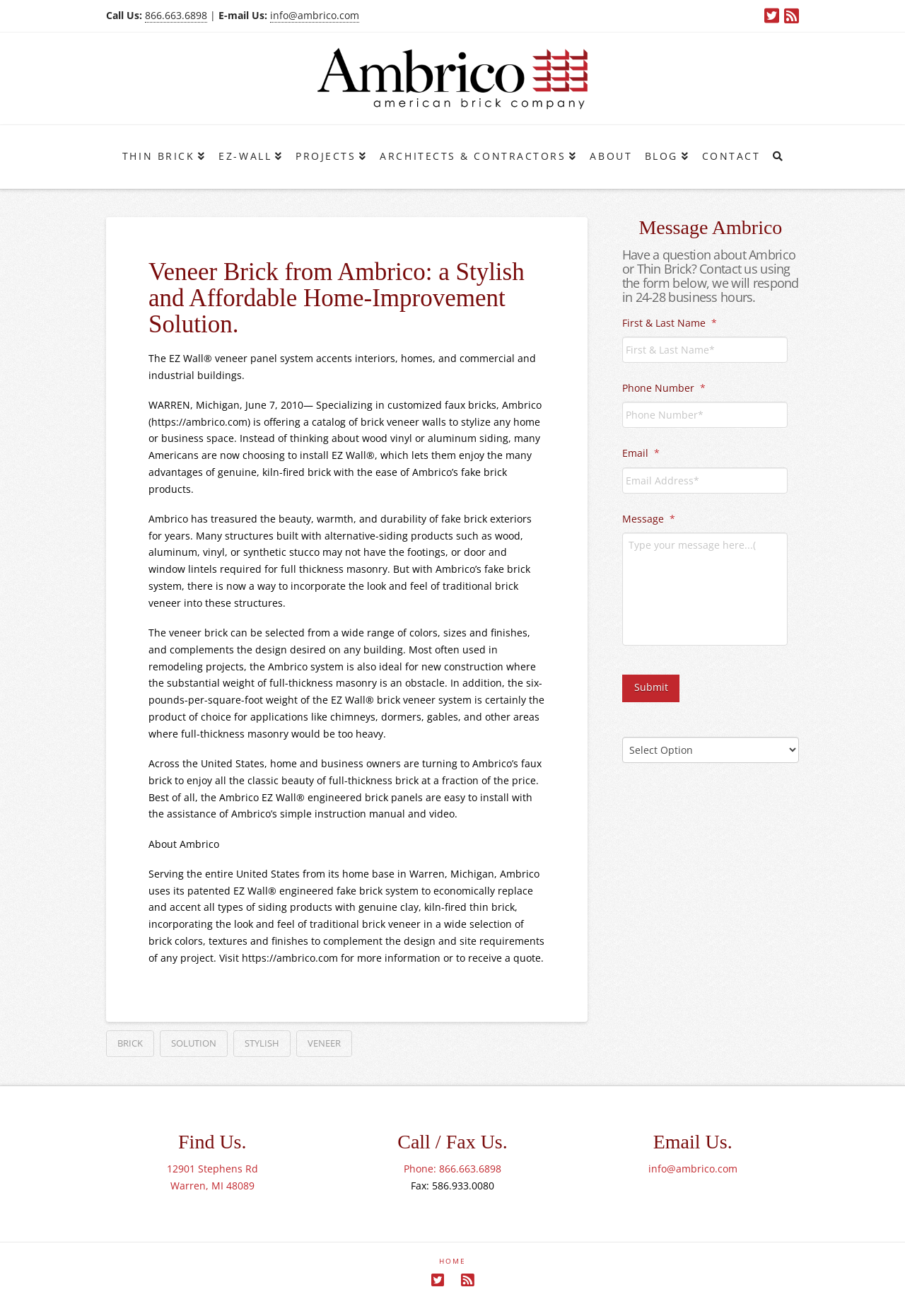Identify the bounding box of the UI element that matches this description: "Thin Brick".

[0.127, 0.095, 0.234, 0.143]